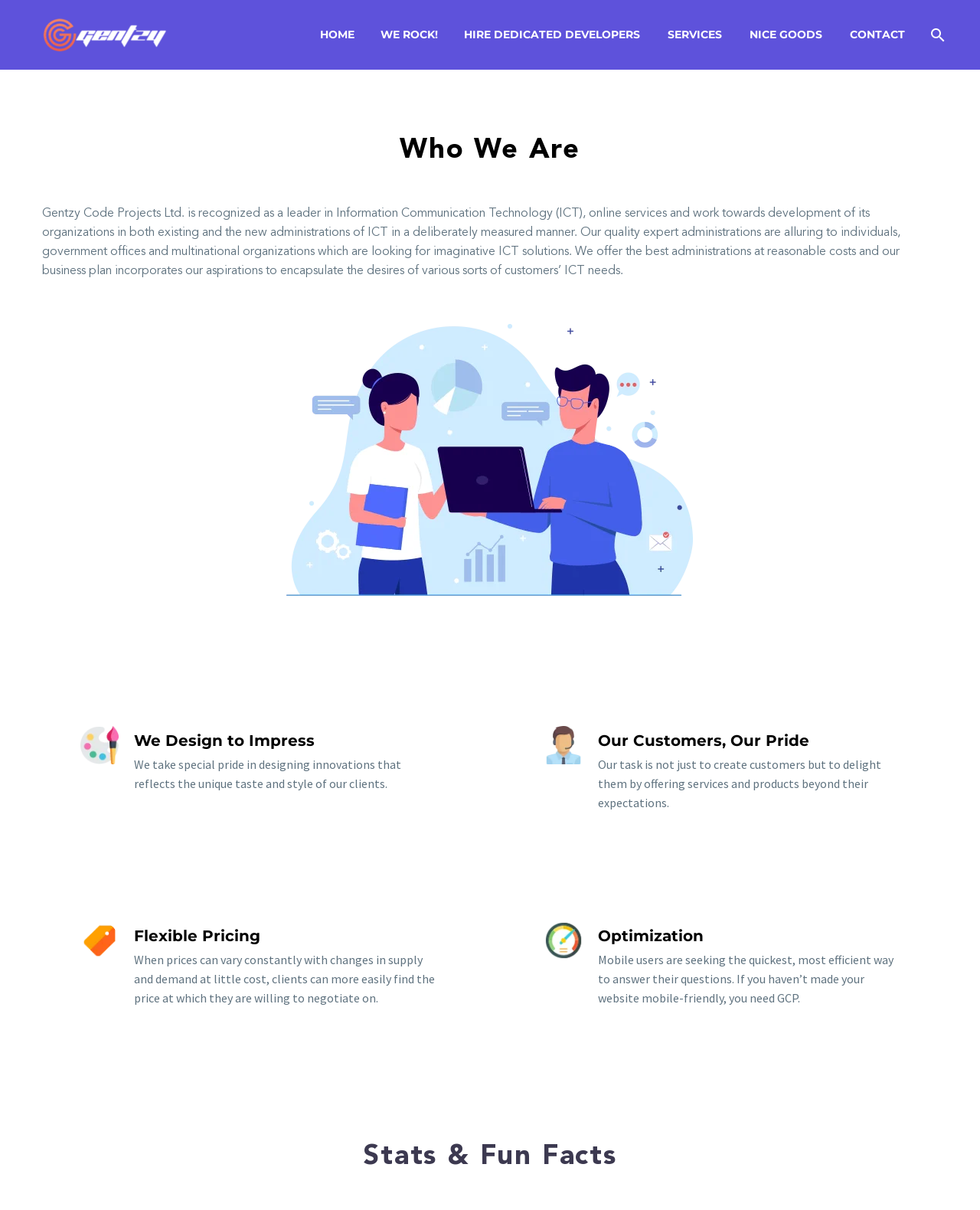Use one word or a short phrase to answer the question provided: 
What is the theme of the 'We Design to Impress' section?

Design innovations